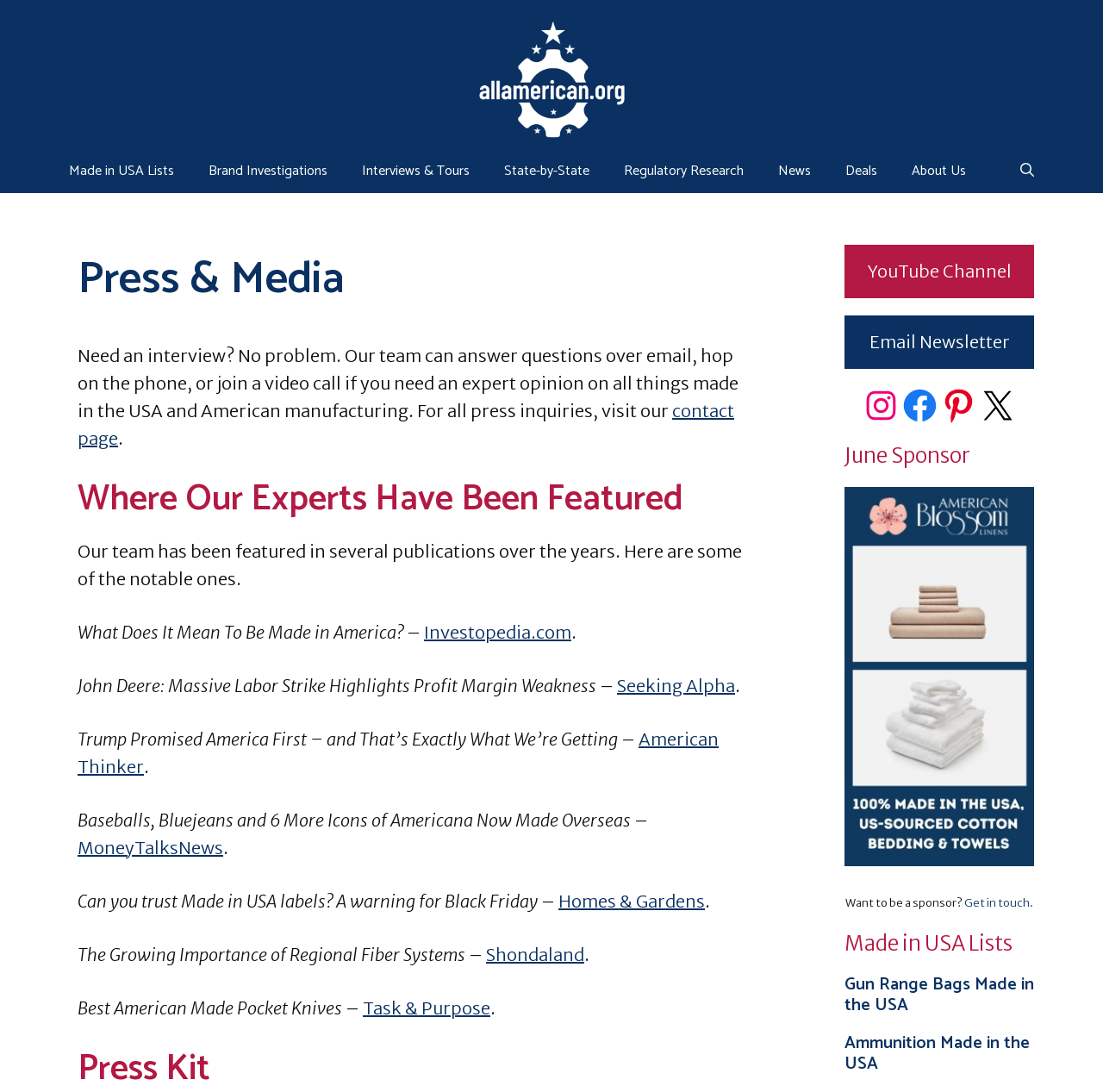Given the content of the image, can you provide a detailed answer to the question?
What is the topic of the article mentioned from Task & Purpose?

The webpage lists several publications where the team has been featured, including Task & Purpose, and mentions the article title 'Best American Made Pocket Knives' as one of the featured articles.